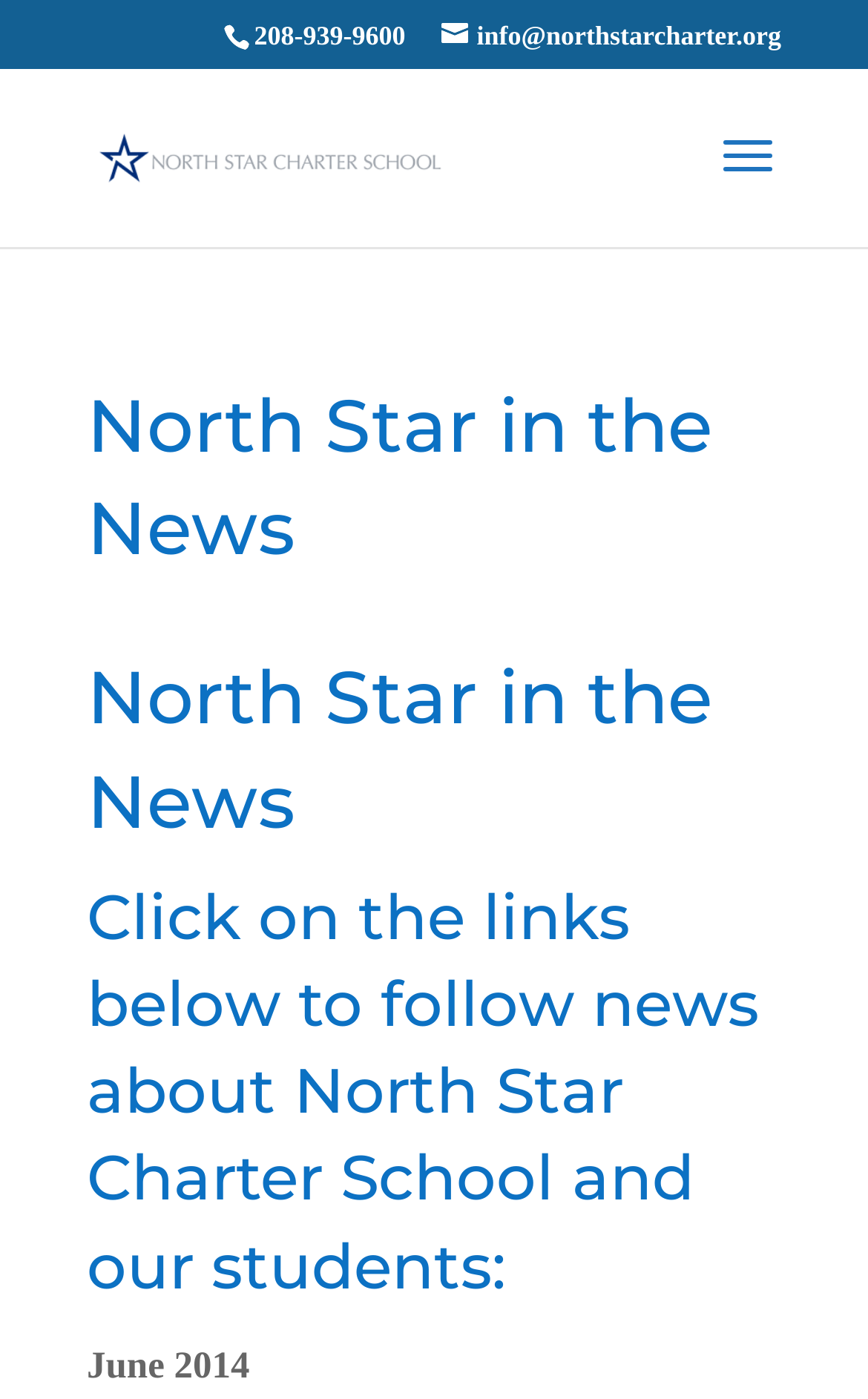What is the purpose of the webpage?
Look at the screenshot and respond with a single word or phrase.

To follow news about North Star Charter School